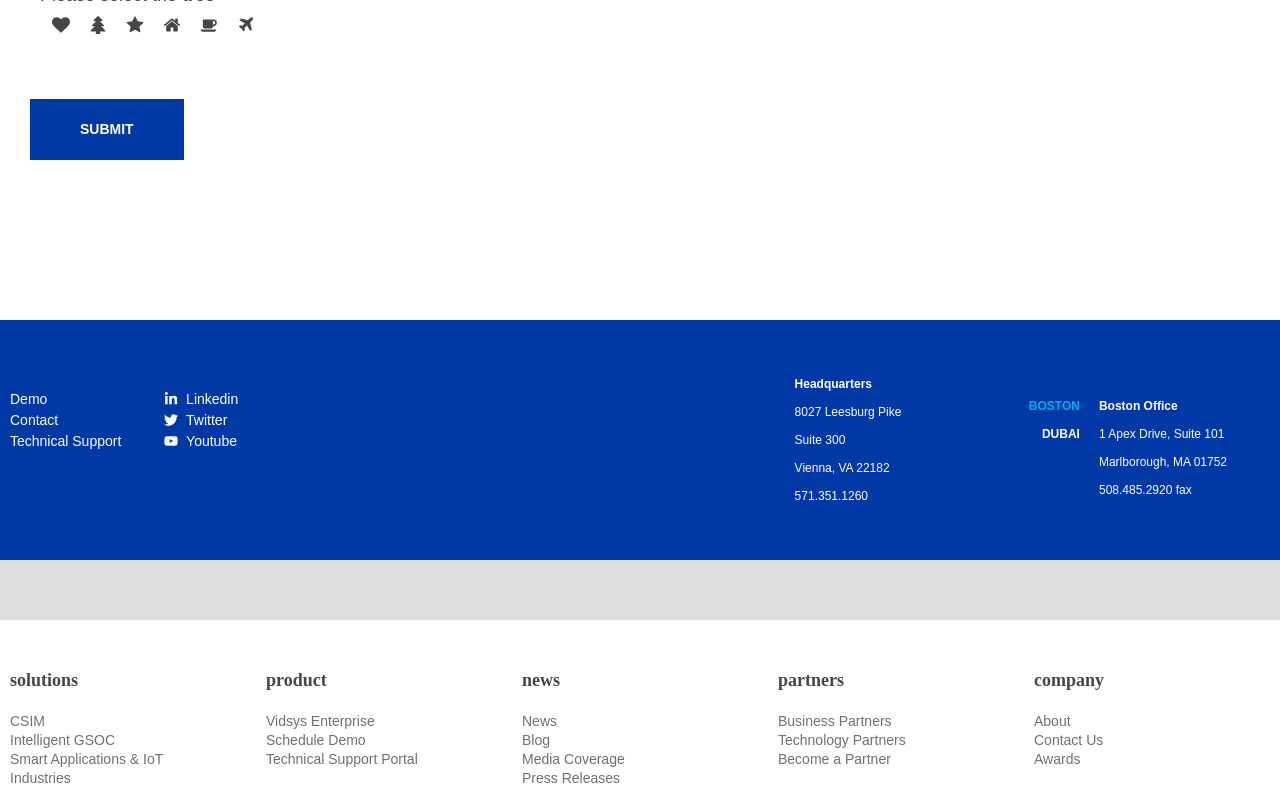Please specify the bounding box coordinates in the format (top-left x, top-left y, bottom-right x, bottom-right y), with all values as floating point numbers between 0 and 1. Identify the bounding box of the UI element described by: Smart Applications & IoT

[0.008, 0.955, 0.192, 0.979]